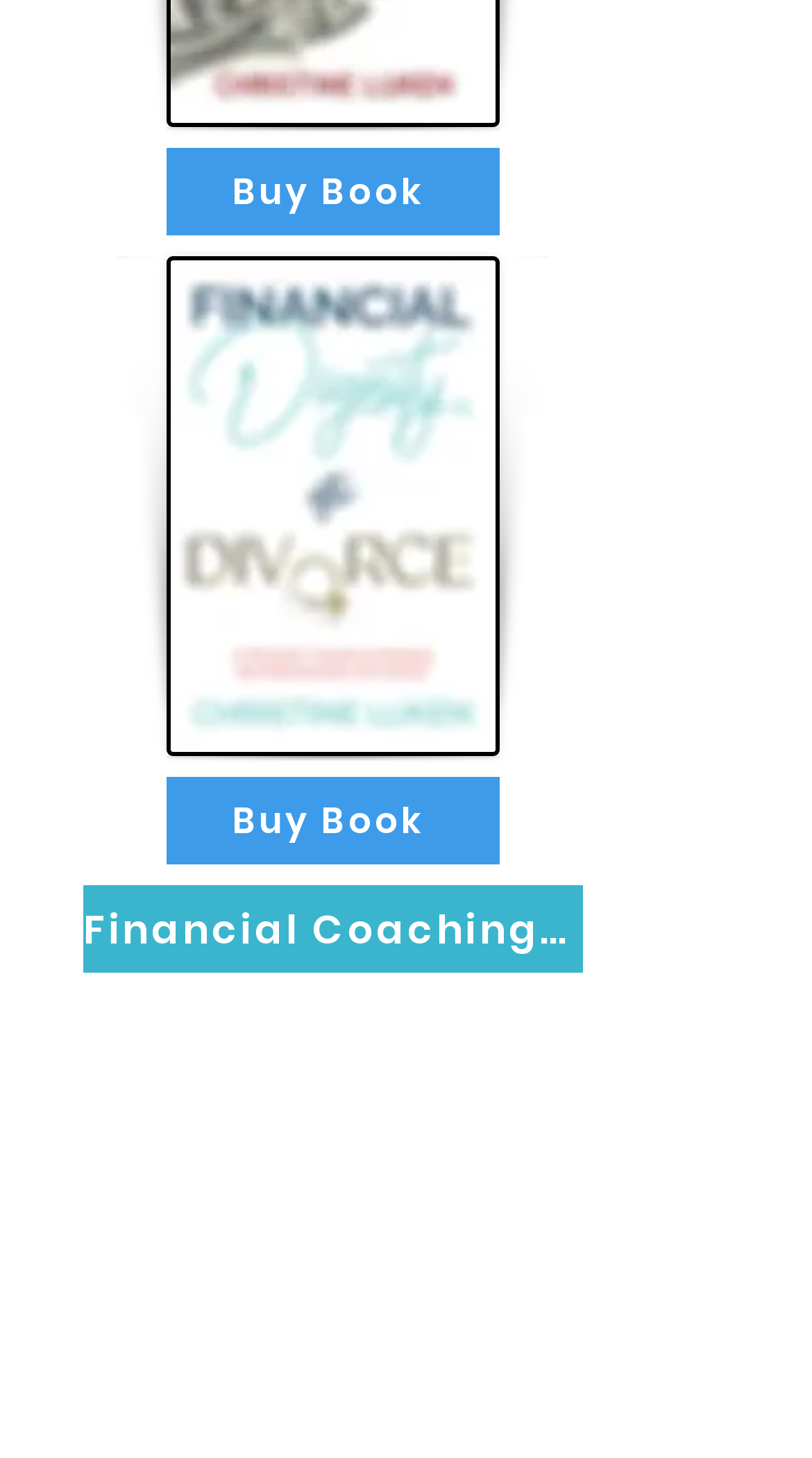What is the purpose of the 'Schedule Appointment' link?
Based on the image, answer the question with as much detail as possible.

The 'Schedule Appointment' link is located under the 'Financial Coaching For Women - CLICK HERE' section, which suggests that it is used to schedule a coaching appointment with the author or a financial coach.